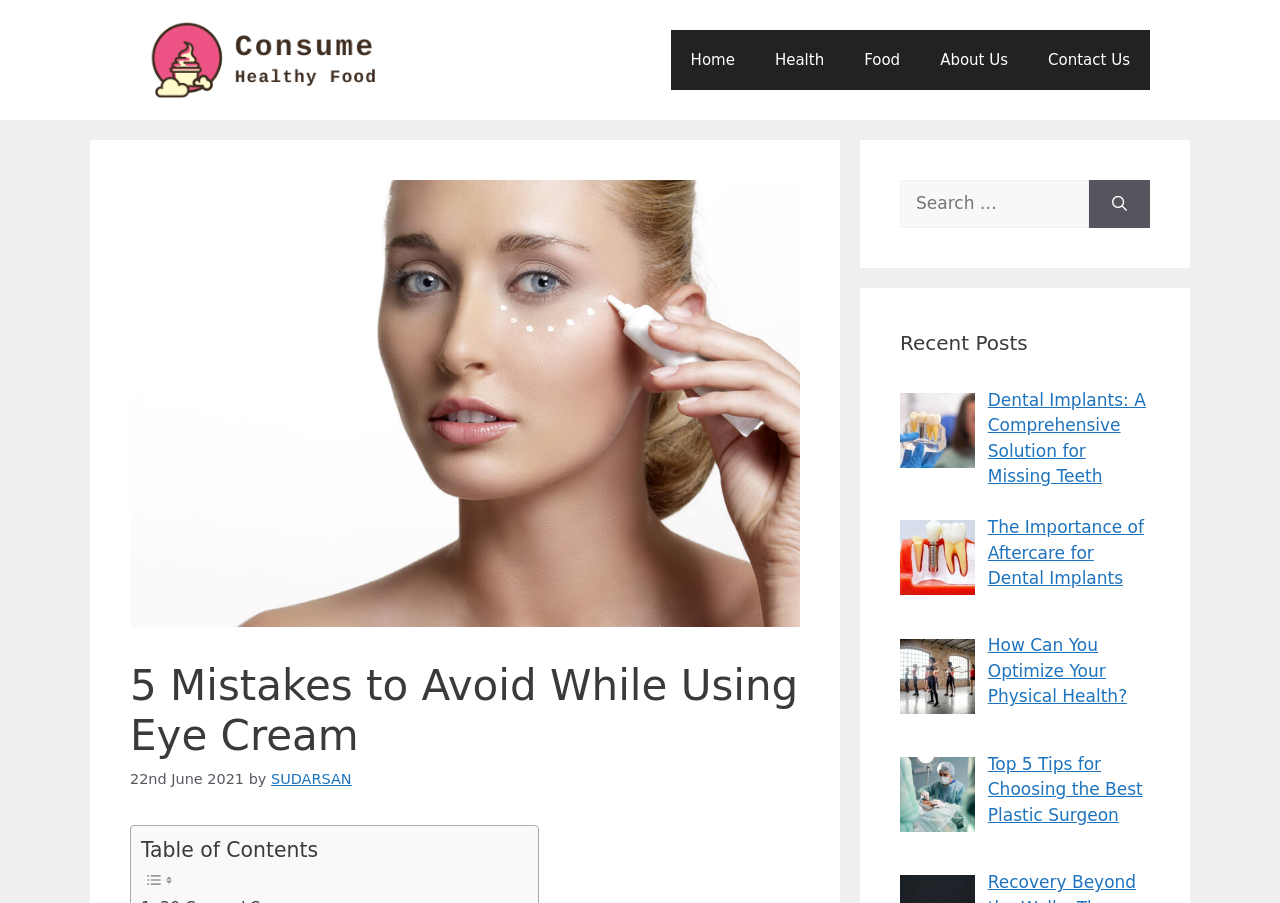Refer to the screenshot and answer the following question in detail:
How many recent posts are displayed?

In the Recent Posts section, there are four links to different articles, namely 'Dental-Implants Dental Implants: A Comprehensive Solution for Missing Teeth', 'Dental-Implants The Importance of Aftercare for Dental Implants', 'Physical-Health How Can You Optimize Your Physical Health?', and 'Plastic-Surgeon Top 5 Tips for Choosing the Best Plastic Surgeon'.